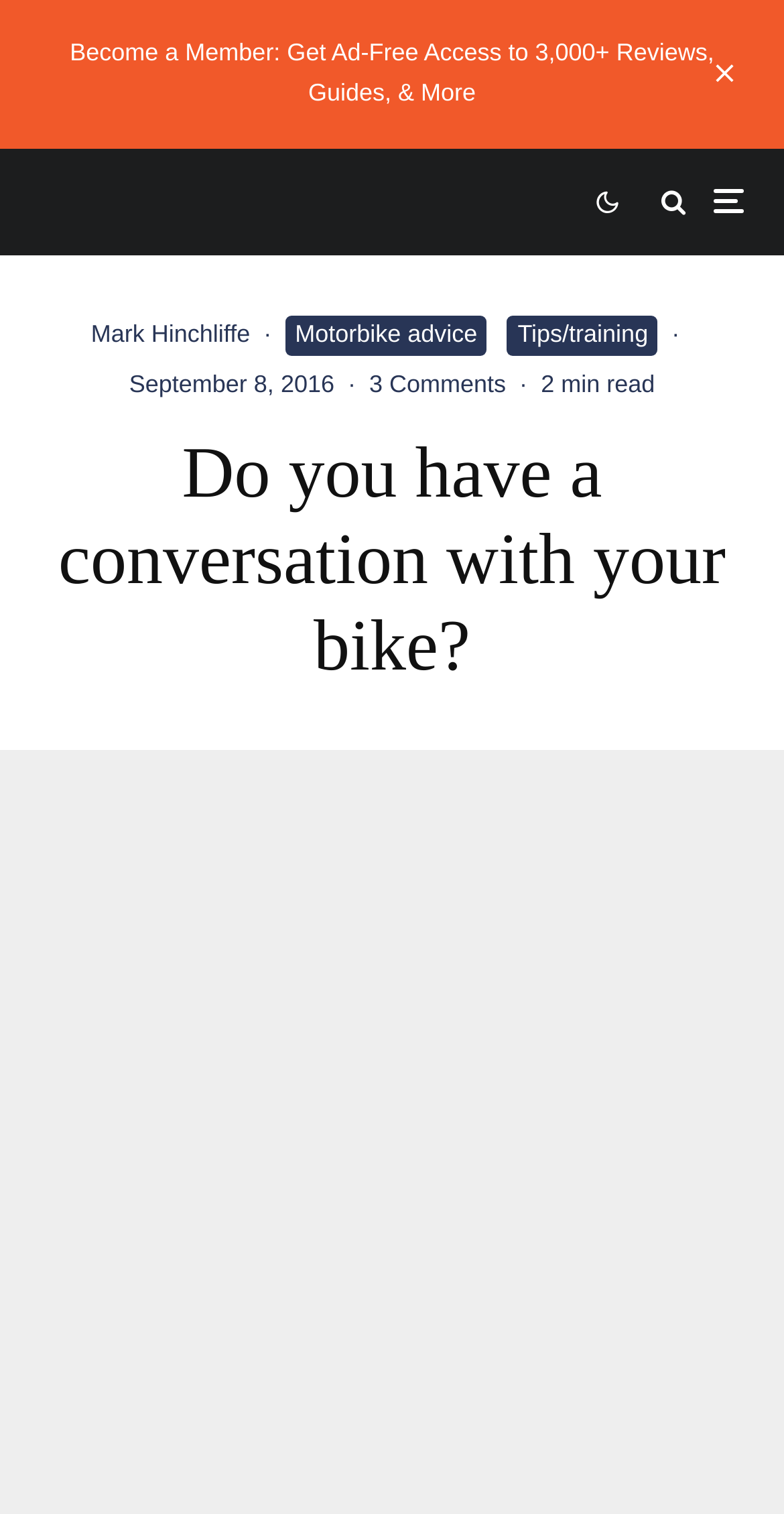Generate an in-depth caption that captures all aspects of the webpage.

The webpage appears to be an article or blog post with a title "Do you have a conversation with your bike?" The title is prominently displayed at the top center of the page. 

At the top right corner, there are four links: "Become a Member: Get Ad-Free Access to 3,000+ Reviews, Guides, & More", and three social media links represented by icons. 

Below the title, there is an author's name "Mark Hinchliffe" on the left, followed by a separator "·" and then a category "Motorbike advice" with a subcategory "Tips/training" on the right. 

Next to the author's name, there is a timestamp "September 8, 2016" and another separator "·" followed by a link to "3 Comments" and a text indicating the reading time "2 min read". 

The main content of the article starts below these elements, but its text is not provided in the accessibility tree.